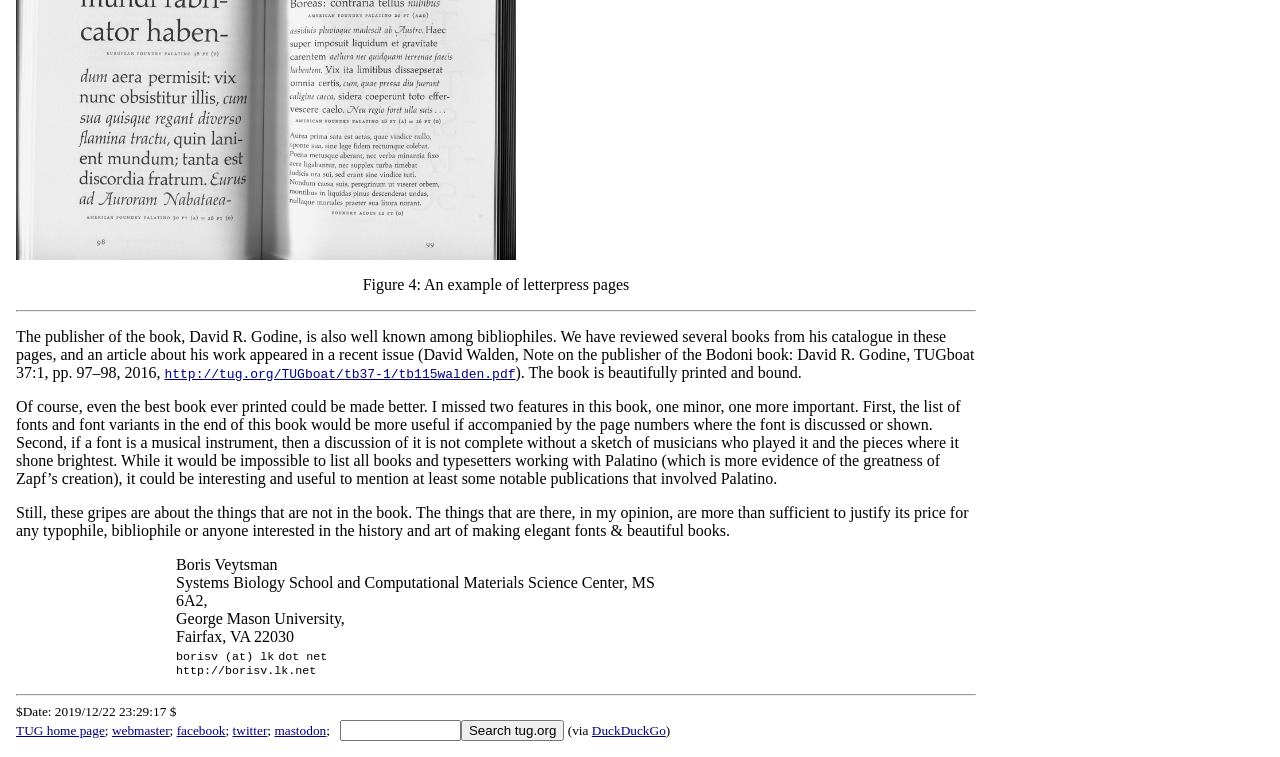Identify the bounding box coordinates for the element that needs to be clicked to fulfill this instruction: "Check the date of the webpage". Provide the coordinates in the format of four float numbers between 0 and 1: [left, top, right, bottom].

[0.012, 0.93, 0.138, 0.95]